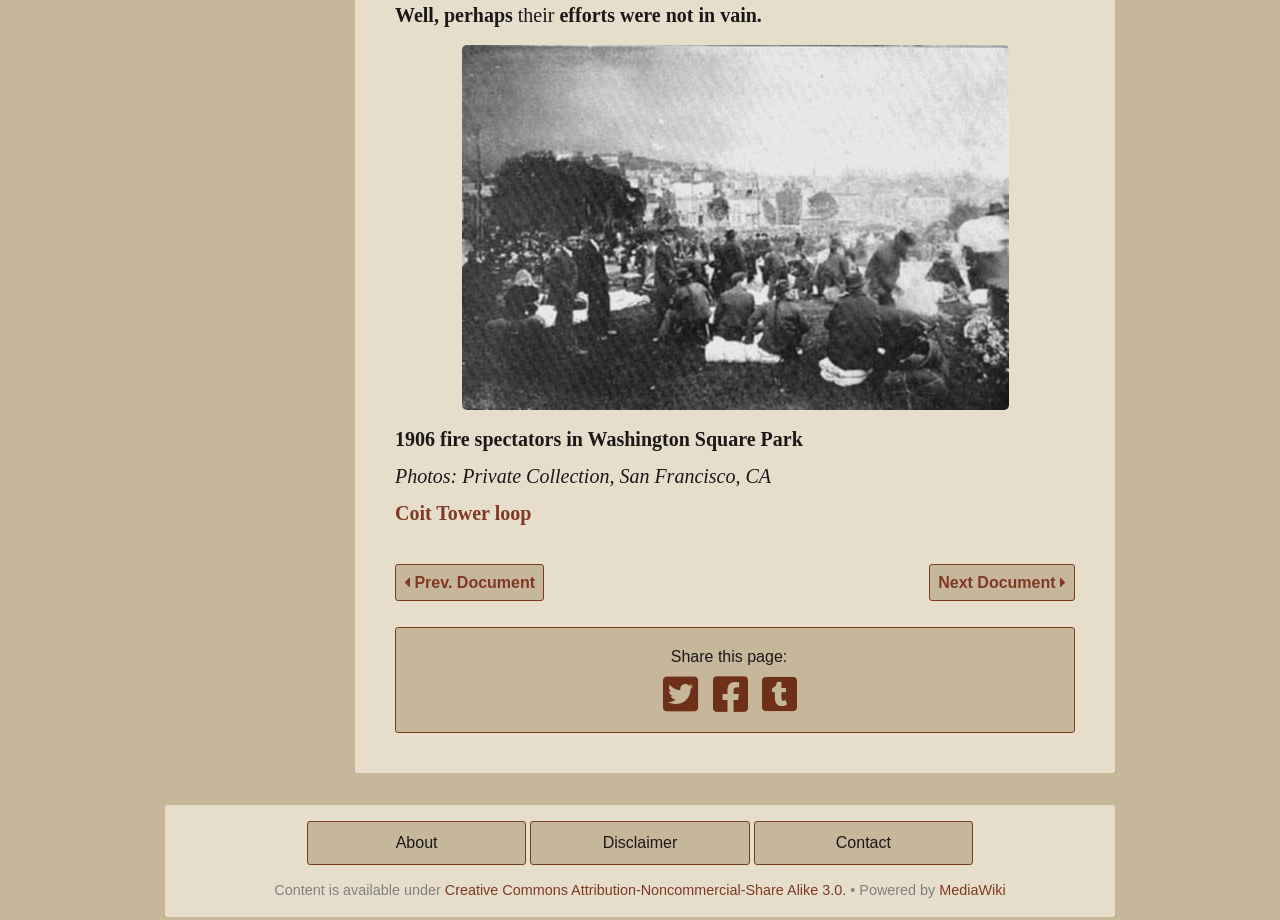Kindly provide the bounding box coordinates of the section you need to click on to fulfill the given instruction: "Visit the Coit Tower loop".

[0.309, 0.546, 0.415, 0.571]